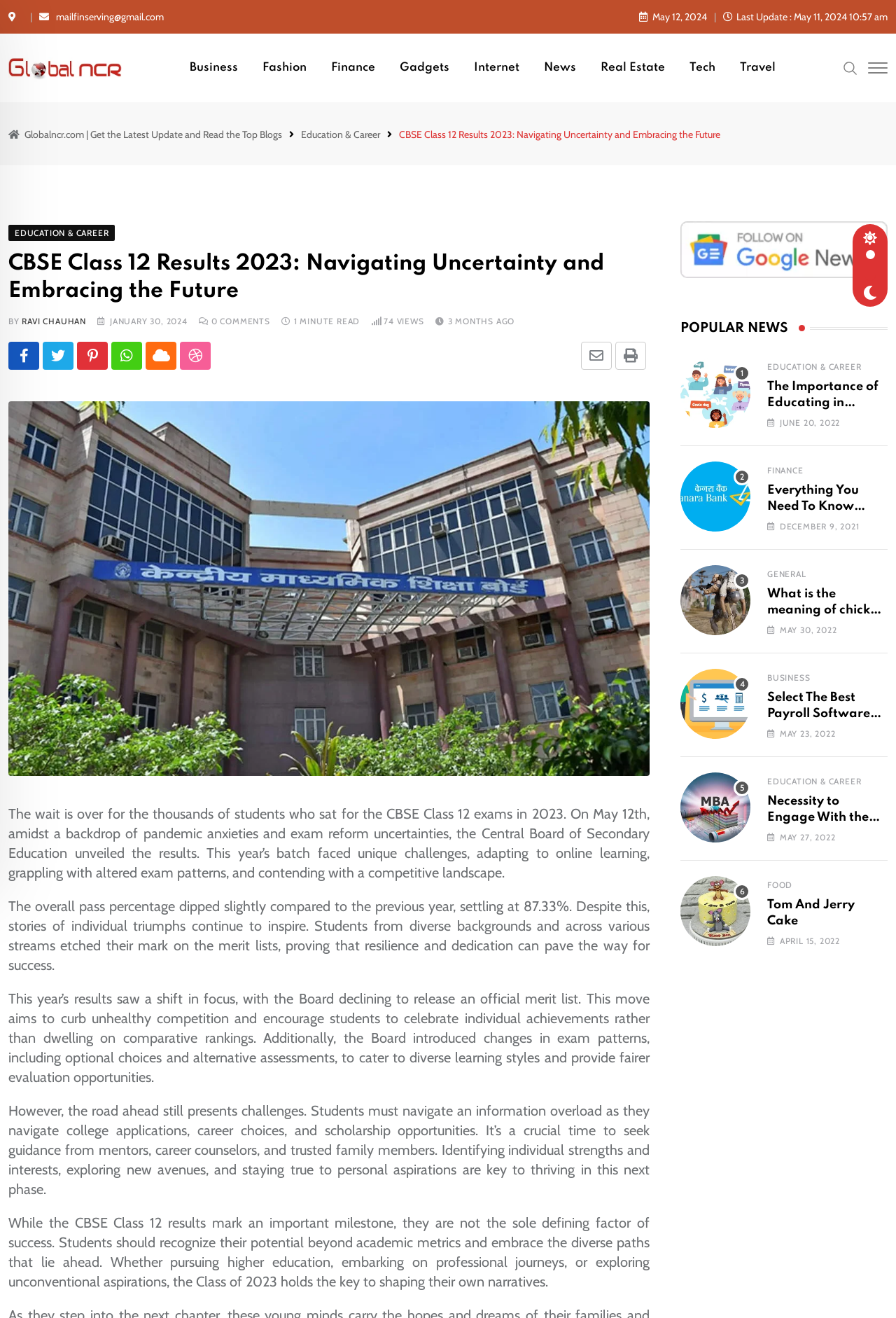Using floating point numbers between 0 and 1, provide the bounding box coordinates in the format (top-left x, top-left y, bottom-right x, bottom-right y). Locate the UI element described here: Tech

[0.758, 0.026, 0.81, 0.078]